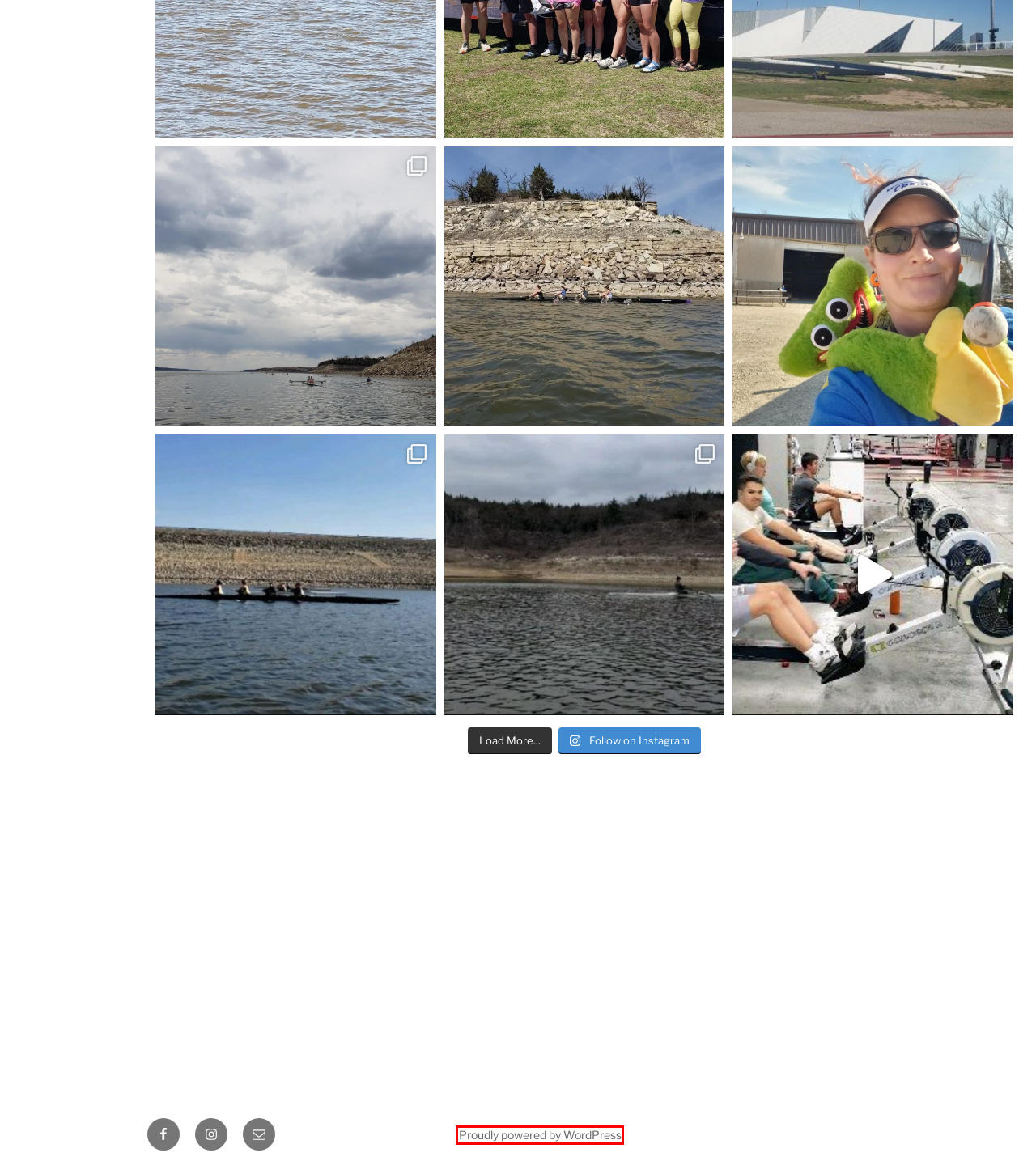You have a screenshot of a webpage, and a red bounding box highlights an element. Select the webpage description that best fits the new page after clicking the element within the bounding box. Options are:
A. Blog Tool, Publishing Platform, and CMS – WordPress.org
B. Rowers Support Charity and Fund Spring Racing – Manhattan Junior Crew
C. Manhattan Community Rowing
D. Boathouse Wishlist – Manhattan Community Rowing
E. Manhattan Kansas Rowing
F. Kevin C. Coffey – Manhattan Junior Crew
G. Fall 2024 – Manhattan Junior Crew
H. Learn to Row on the Water! – Manhattan Junior Crew

A